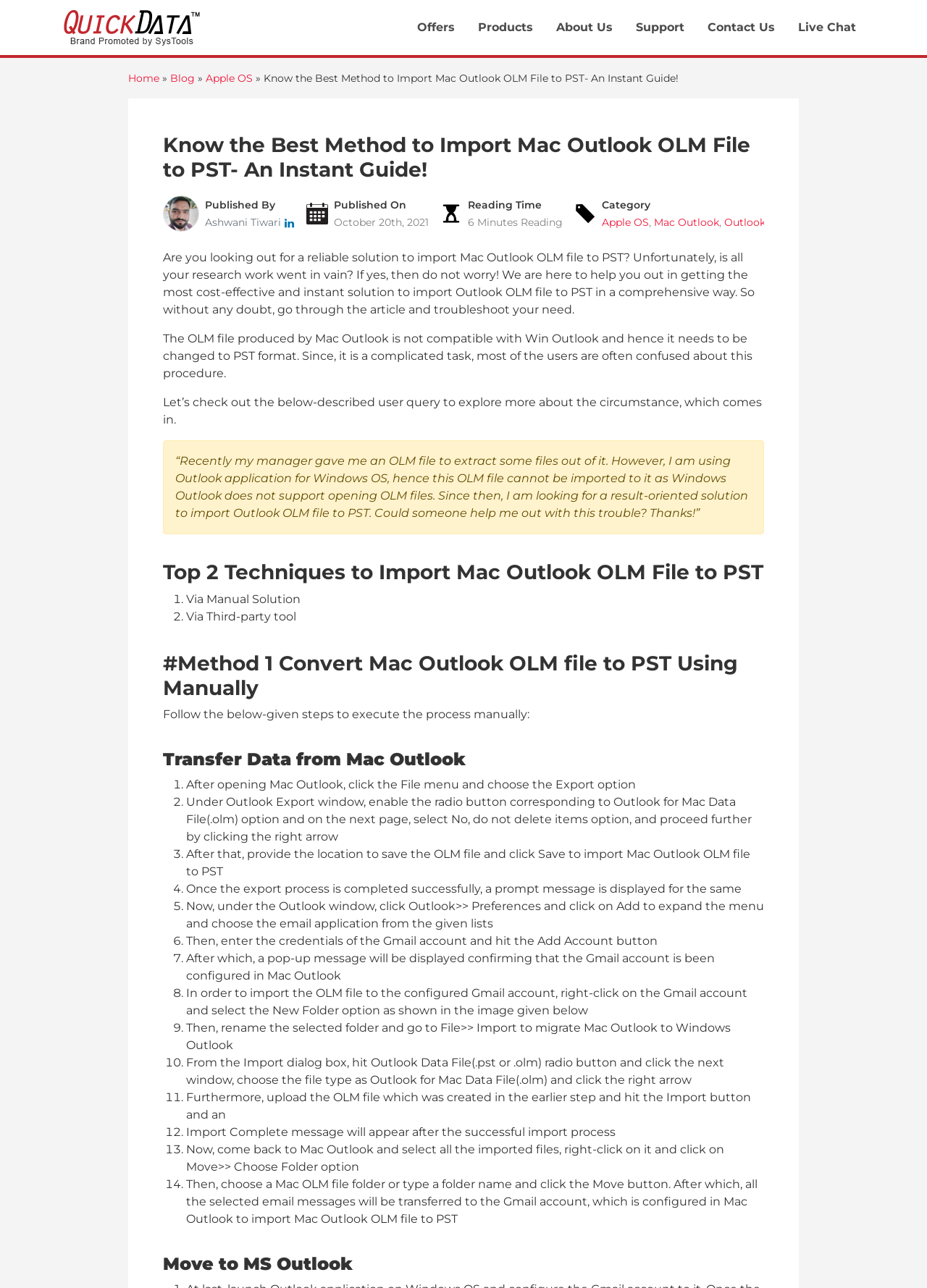Provide a brief response using a word or short phrase to this question:
What is the first step in the manual solution to import Mac Outlook OLM file to PST?

Open Mac Outlook and click File menu